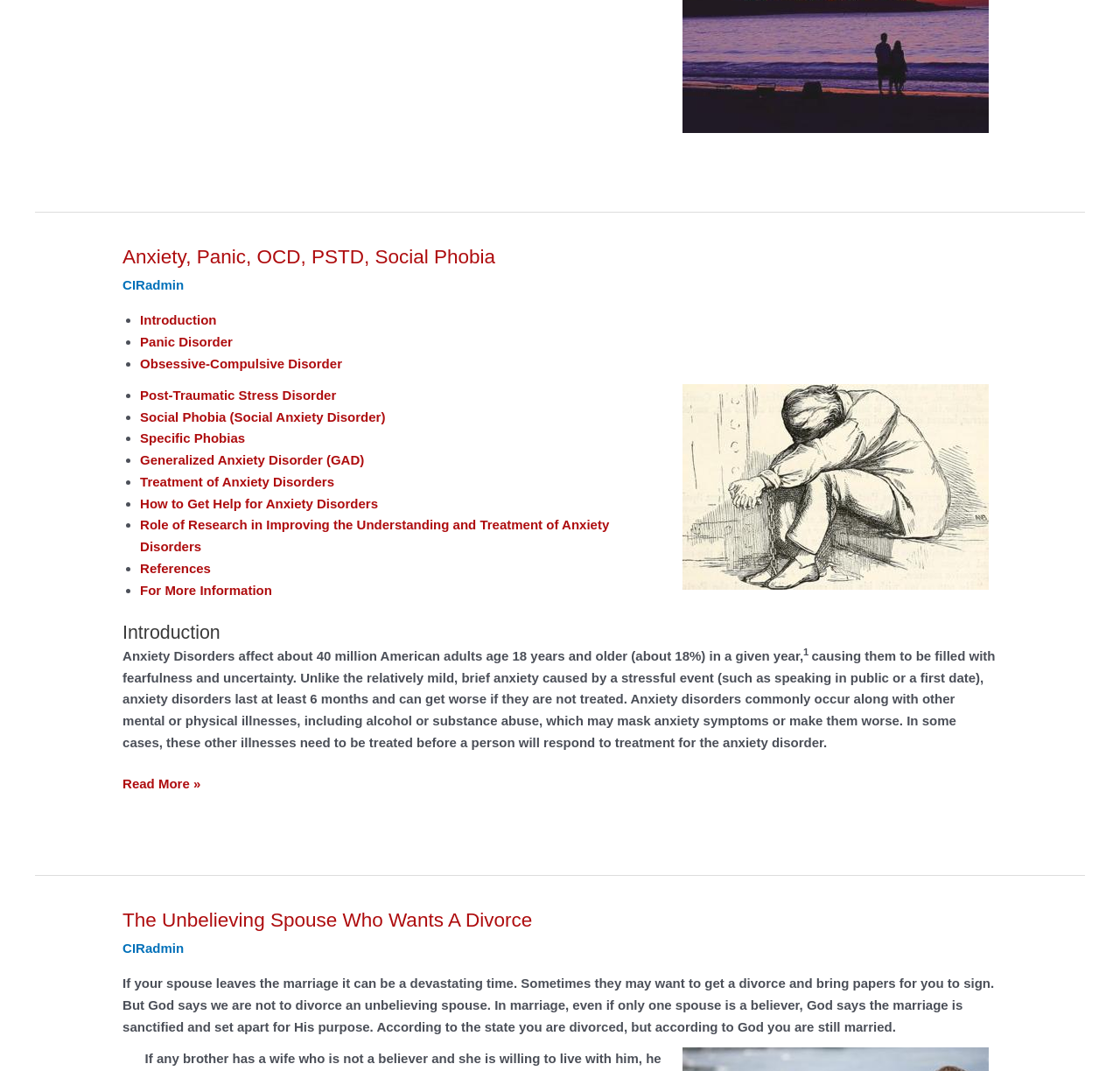Locate the bounding box coordinates of the element you need to click to accomplish the task described by this instruction: "Click on the link to read about The Unbelieving Spouse Who Wants A Divorce".

[0.109, 0.849, 0.475, 0.869]